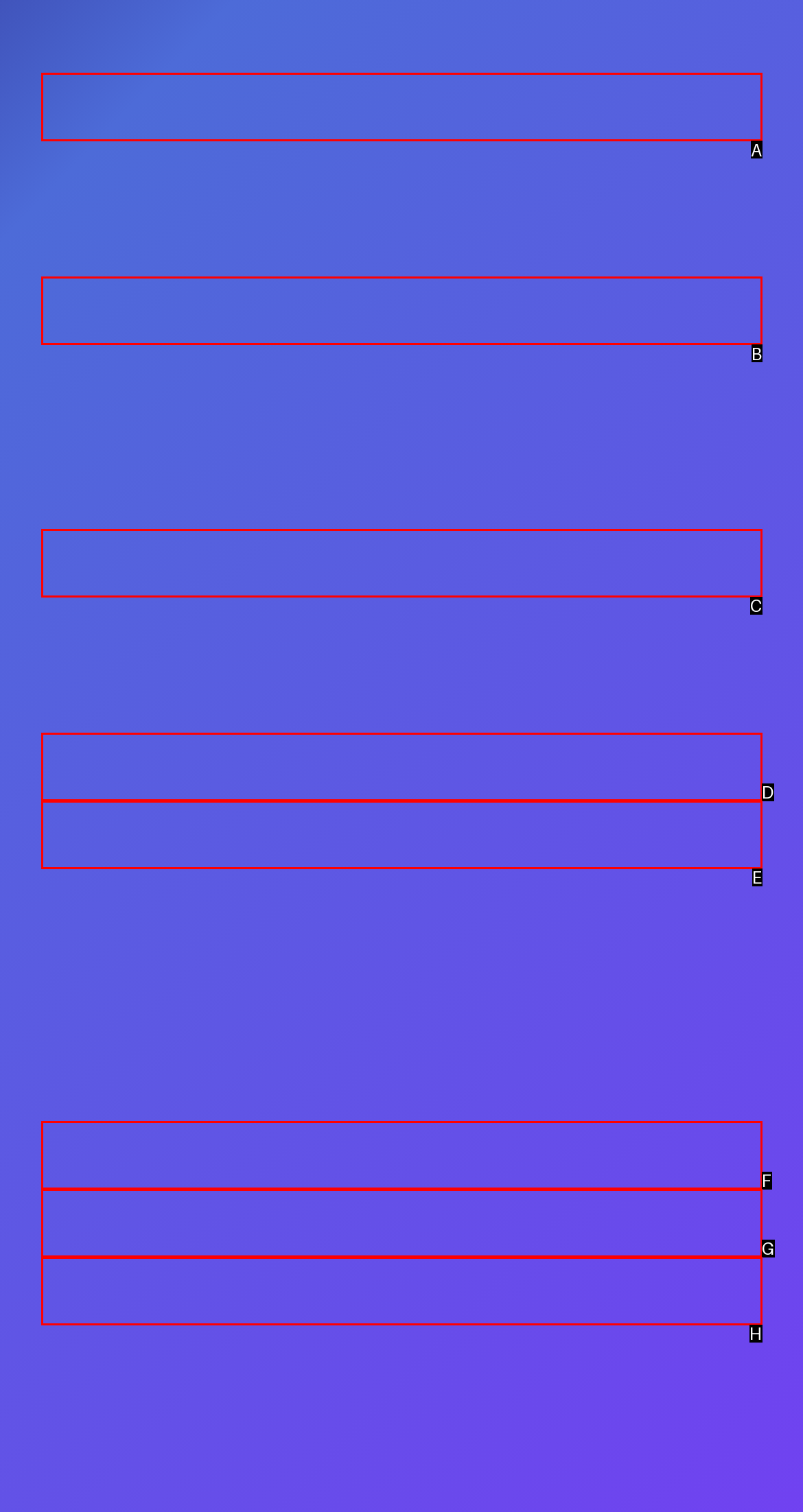Which option aligns with the description: What is Initial Coin Offering? Respond by selecting the correct letter.

D